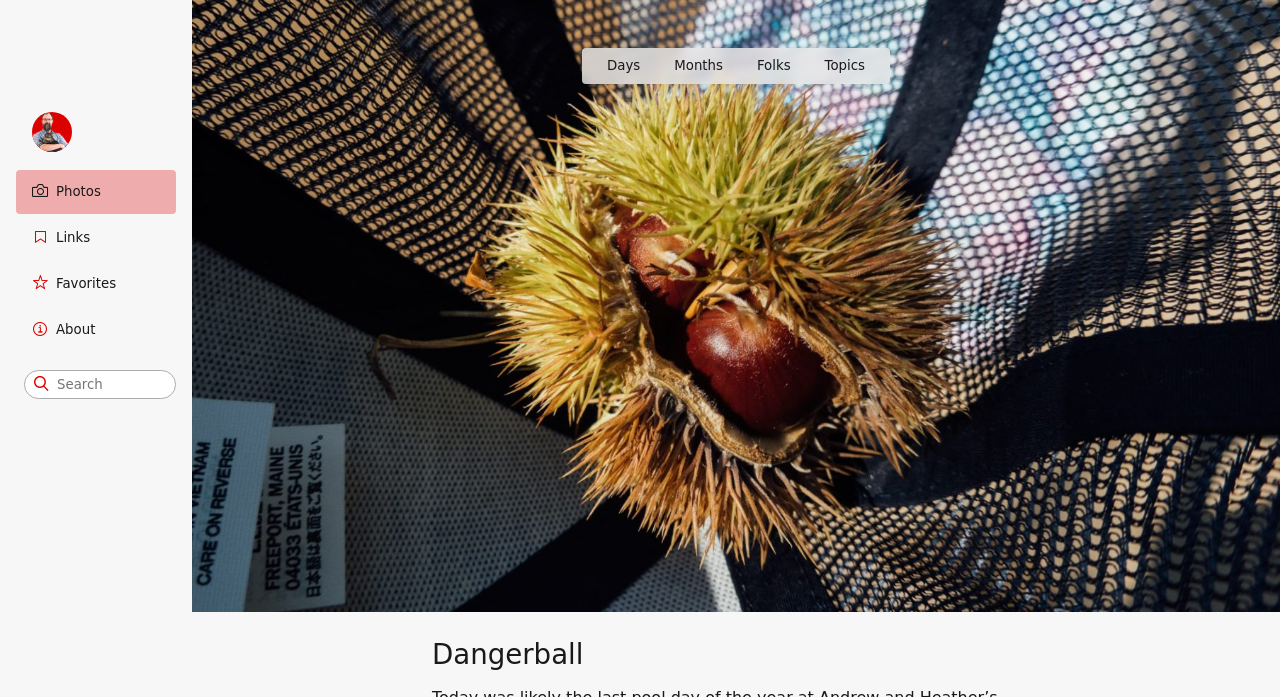Please specify the bounding box coordinates of the clickable region to carry out the following instruction: "search for something". The coordinates should be four float numbers between 0 and 1, in the format [left, top, right, bottom].

[0.019, 0.531, 0.138, 0.572]